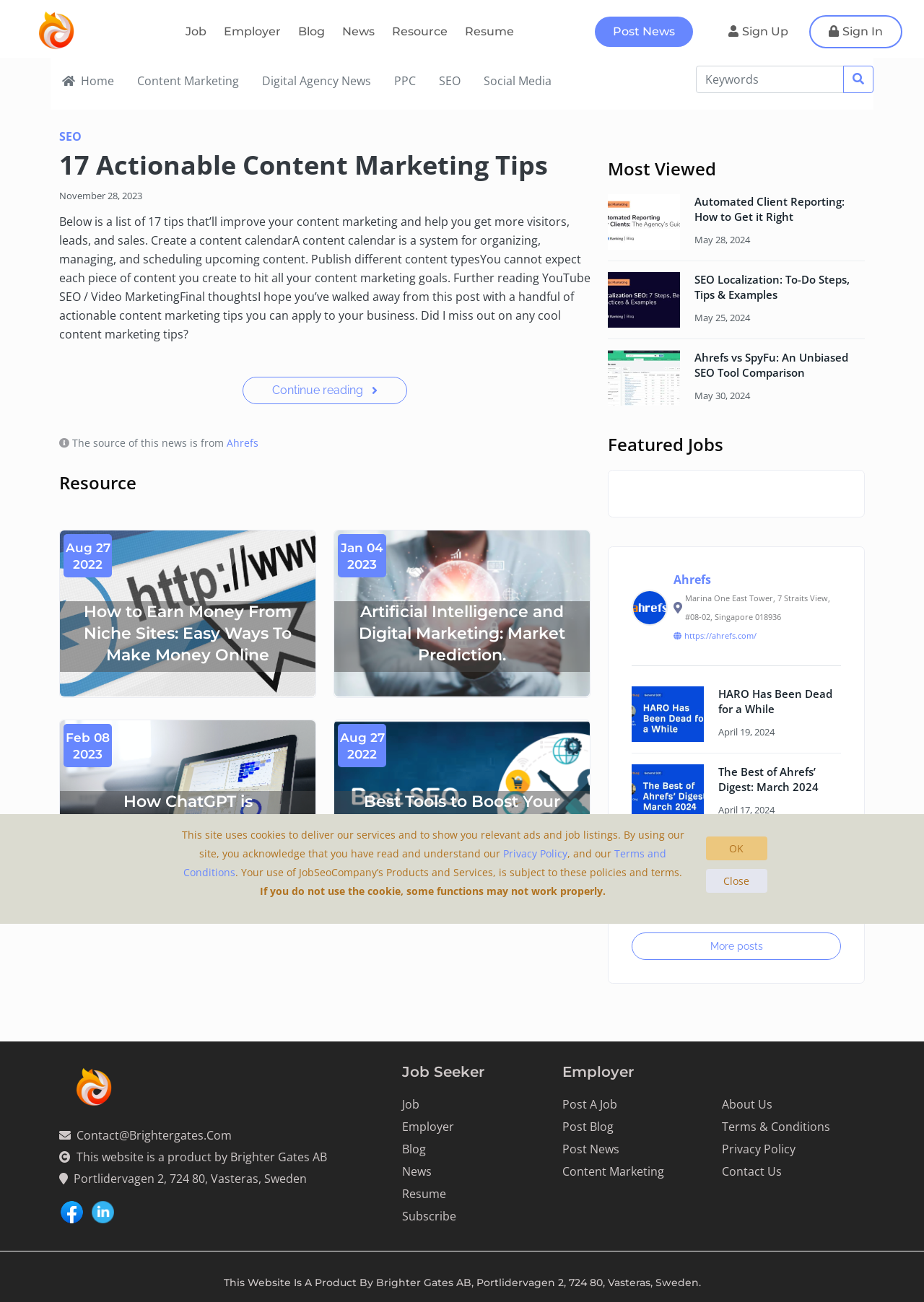Locate the bounding box of the UI element with the following description: "aria-describedby="btn_search_news" aria-label="Keywords" name="keyword" placeholder="Keywords"".

[0.753, 0.05, 0.913, 0.072]